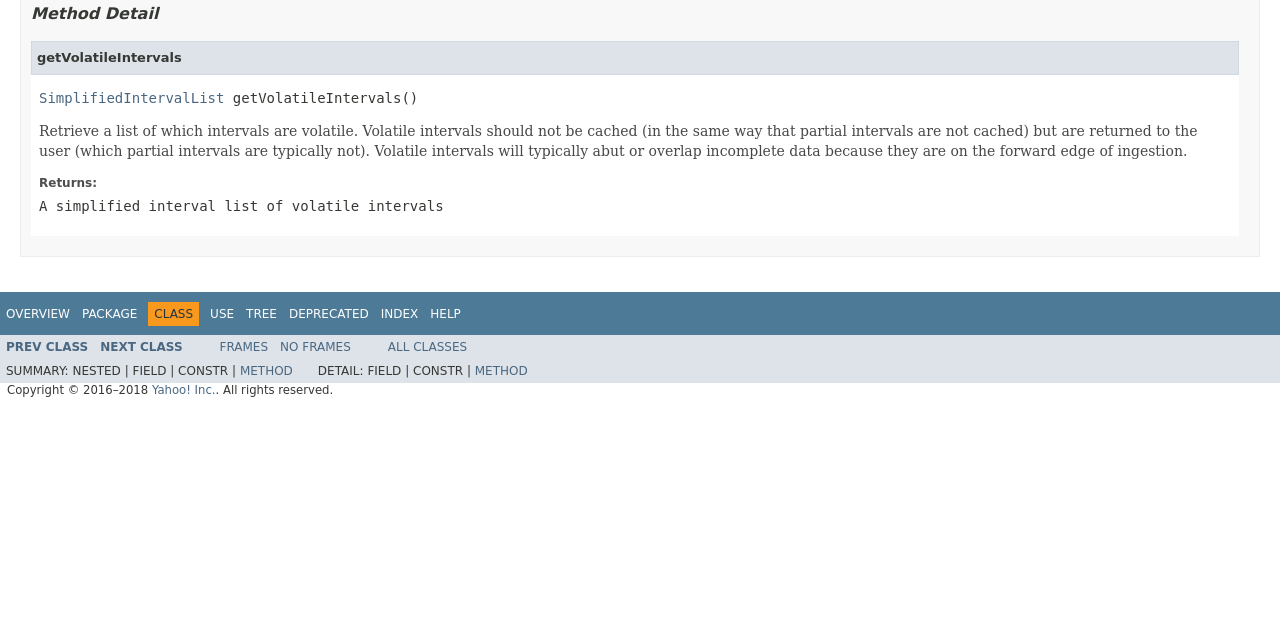Using the element description: "Next Class", determine the bounding box coordinates. The coordinates should be in the format [left, top, right, bottom], with values between 0 and 1.

[0.078, 0.532, 0.143, 0.554]